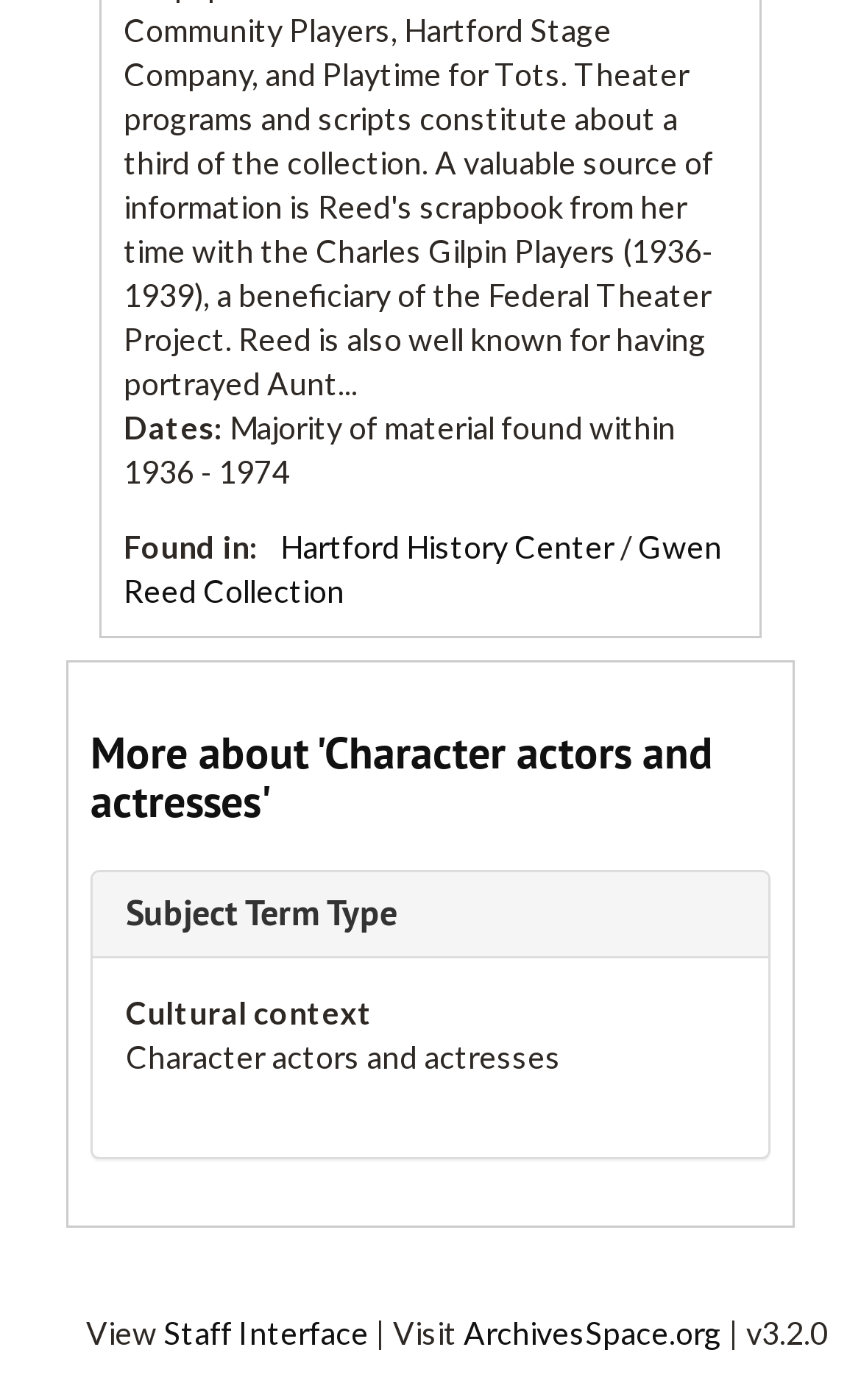For the given element description Gwen Reed Collection, determine the bounding box coordinates of the UI element. The coordinates should follow the format (top-left x, top-left y, bottom-right x, bottom-right y) and be within the range of 0 to 1.

[0.144, 0.377, 0.838, 0.436]